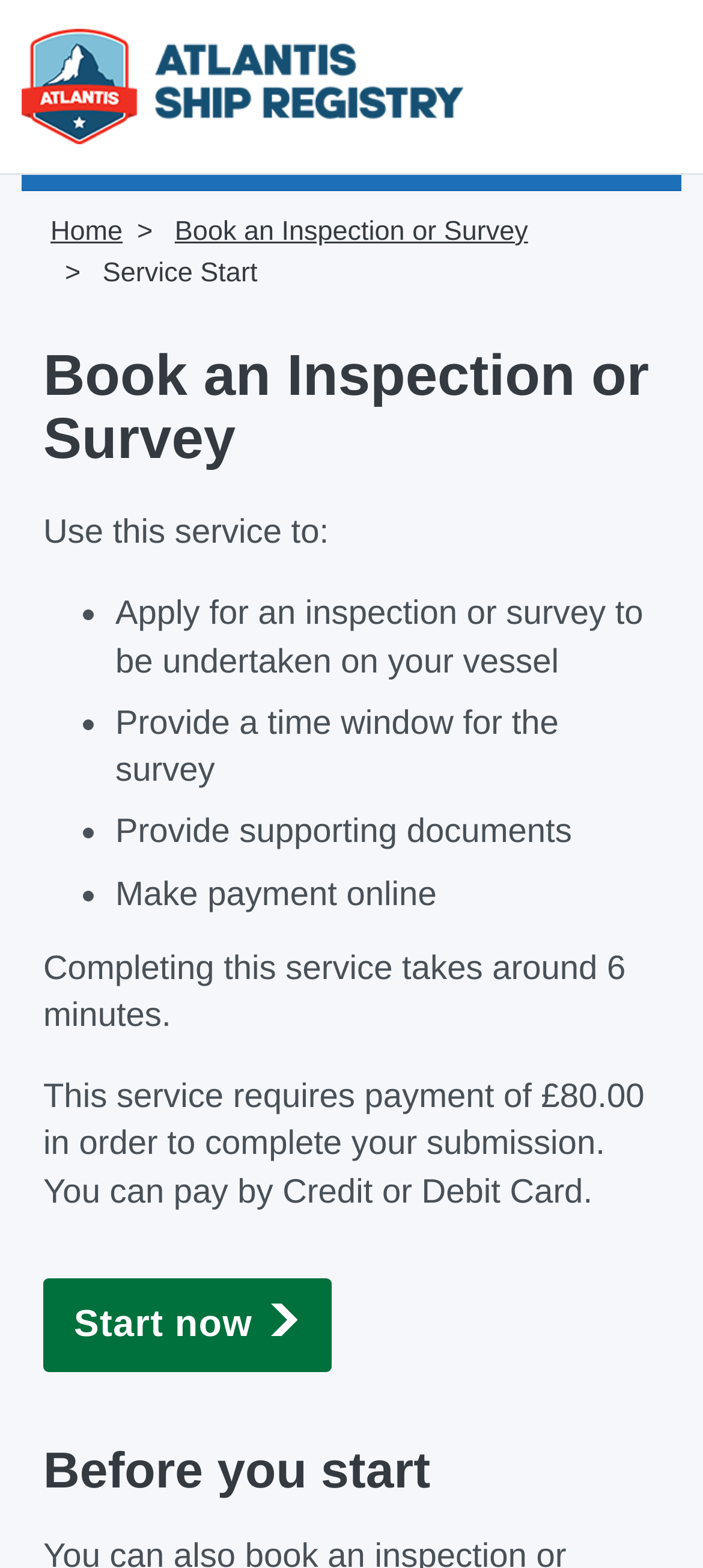Bounding box coordinates are to be given in the format (top-left x, top-left y, bottom-right x, bottom-right y). All values must be floating point numbers between 0 and 1. Provide the bounding box coordinate for the UI element described as: Safe, Clean Water Program

None